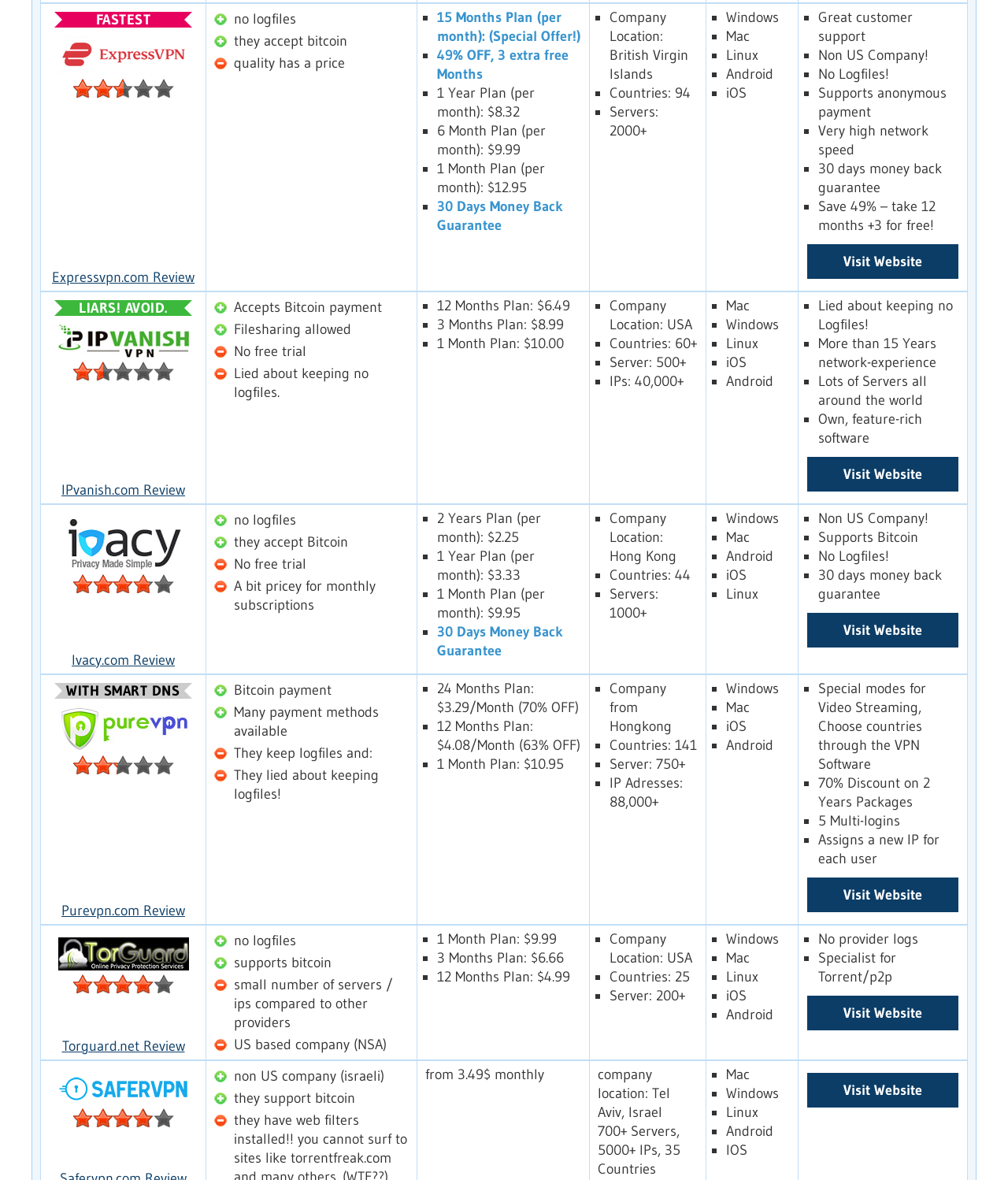Mark the bounding box of the element that matches the following description: "Expressvpn.com Review".

[0.041, 0.227, 0.204, 0.243]